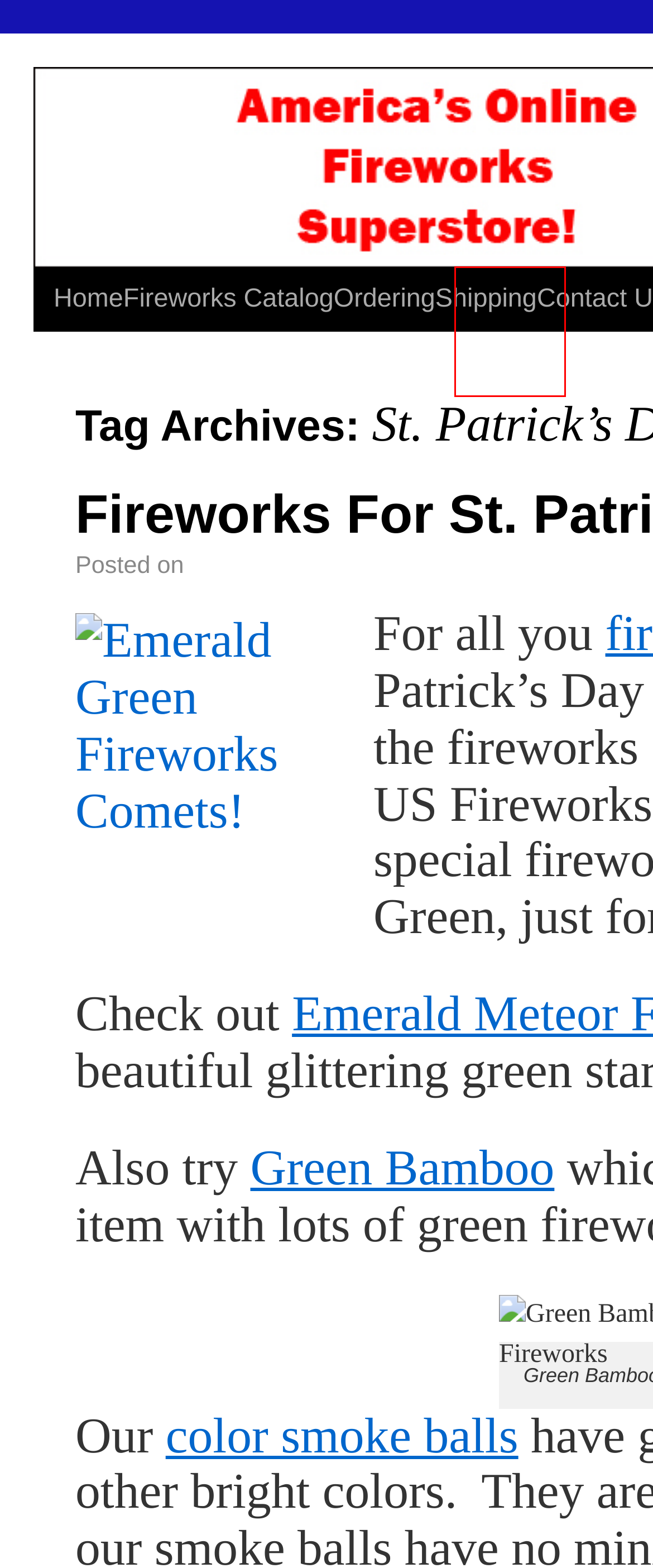You are provided with a screenshot of a webpage that has a red bounding box highlighting a UI element. Choose the most accurate webpage description that matches the new webpage after clicking the highlighted element. Here are your choices:
A. Weddings Archives - US Fireworks blogUS Fireworks blog
B. Buy Fireworks Online-Fireworks for sale
C. March 2013 - US Fireworks blogUS Fireworks blog
D. new fireworks Archives - US Fireworks blogUS Fireworks blog
E. Contact UsFireworks.biz - Buy Fireworks Online
F. 2022 NEW products and brands: 200g Fireworks Cakes - US Fireworks blogUS Fireworks blog
G. New Years Eve Archives - US Fireworks blogUS Fireworks blog
H. Fireworks Catalog-Buy Fireworks Online

E